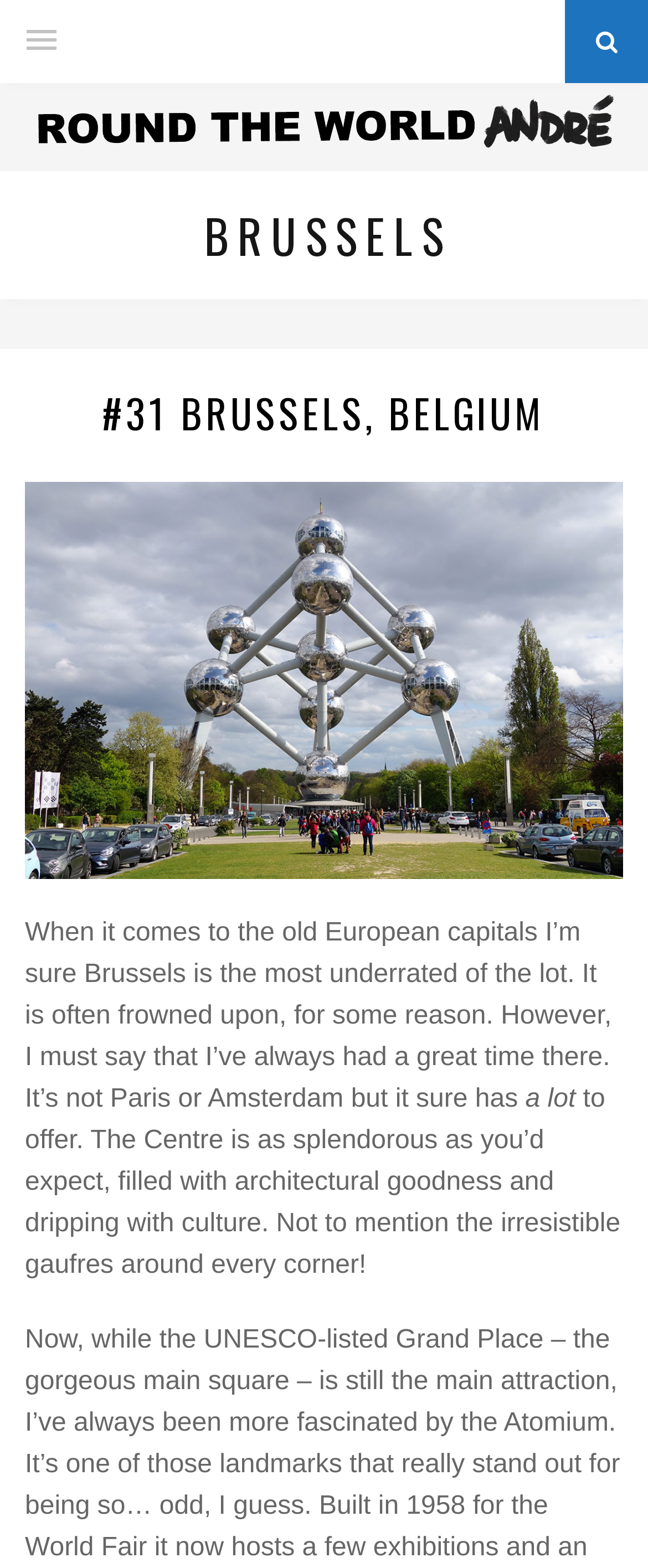Please provide a short answer using a single word or phrase for the question:
What is the tone of the webpage content?

Positive